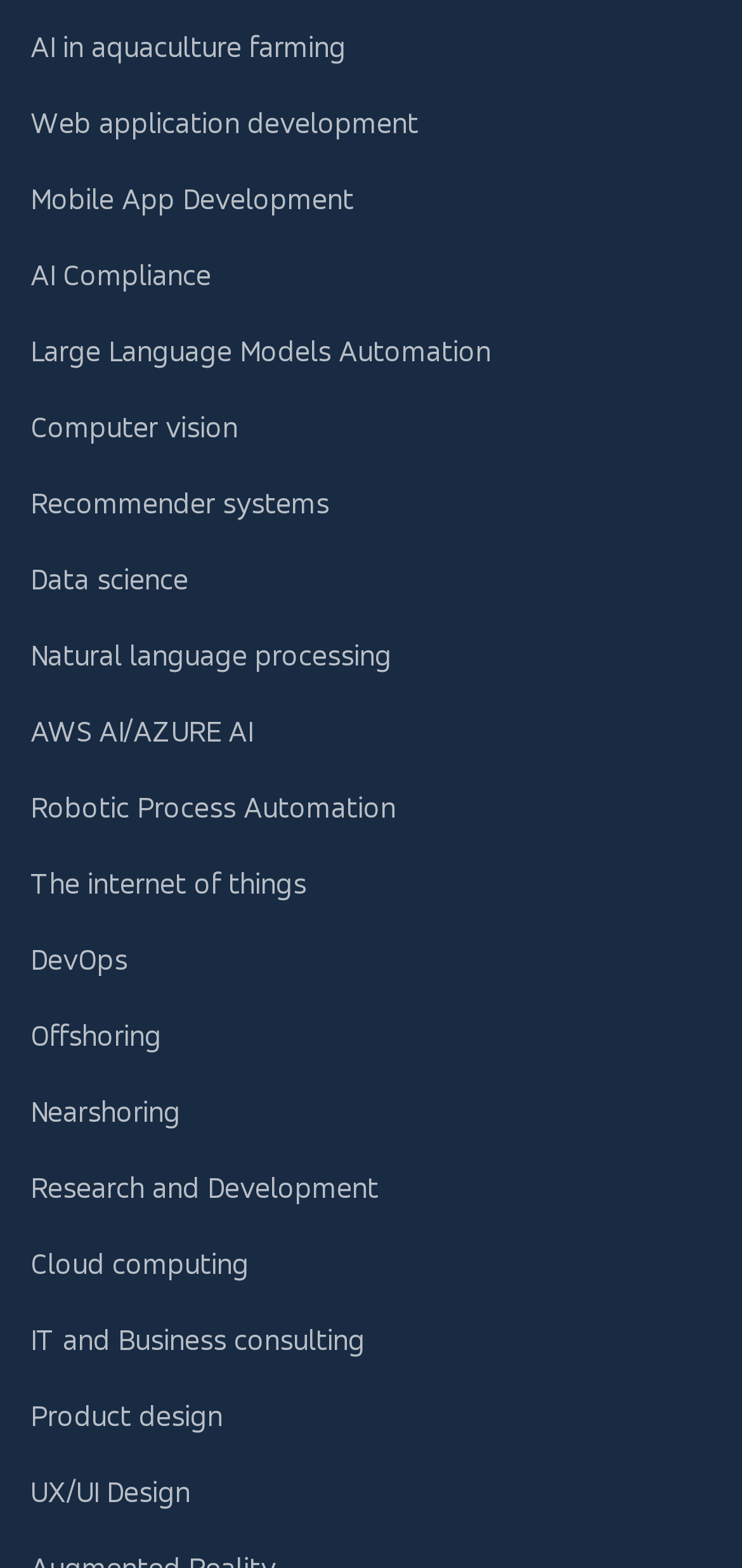Determine the bounding box for the described UI element: "AI Compliance".

[0.041, 0.164, 0.285, 0.187]